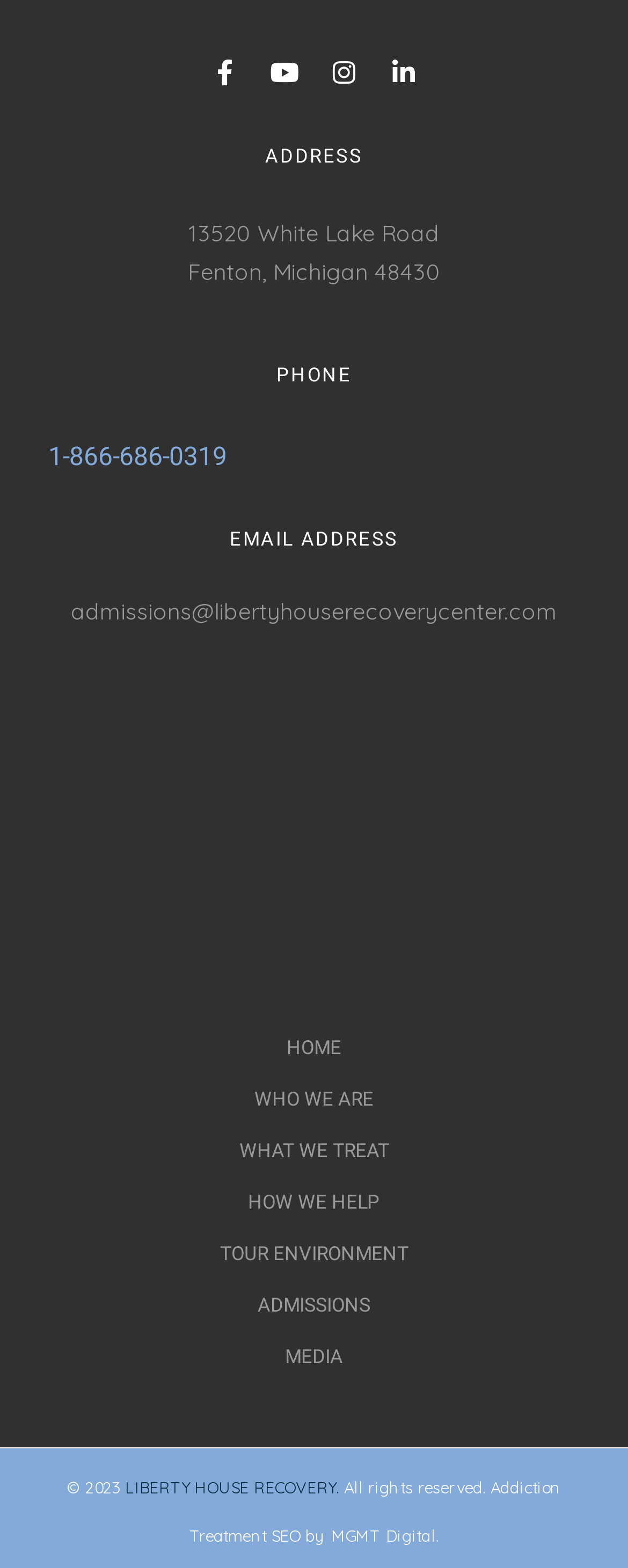Identify the bounding box coordinates of the clickable section necessary to follow the following instruction: "Call the phone number". The coordinates should be presented as four float numbers from 0 to 1, i.e., [left, top, right, bottom].

[0.077, 0.276, 0.923, 0.306]